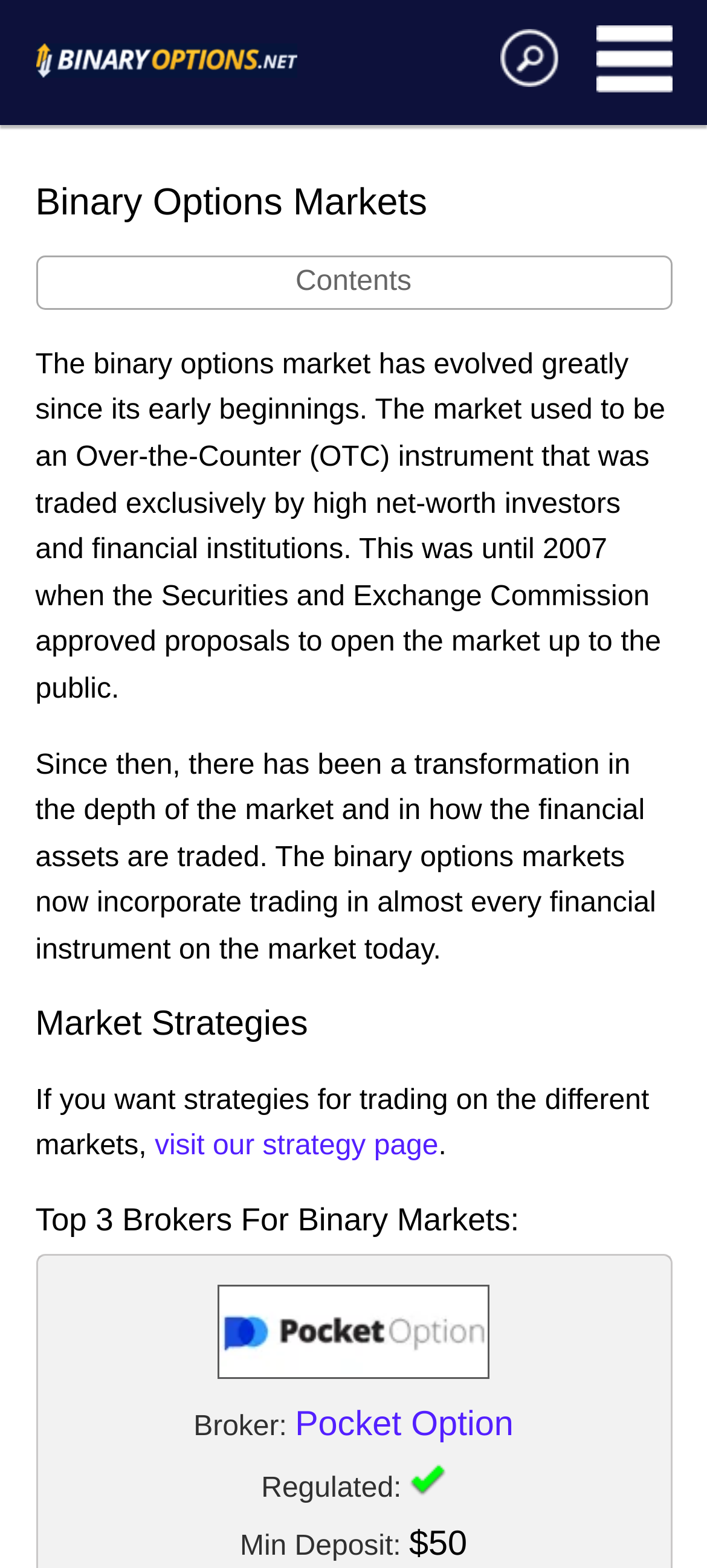Determine the bounding box coordinates for the area you should click to complete the following instruction: "visit Pocket Option".

[0.417, 0.897, 0.726, 0.922]